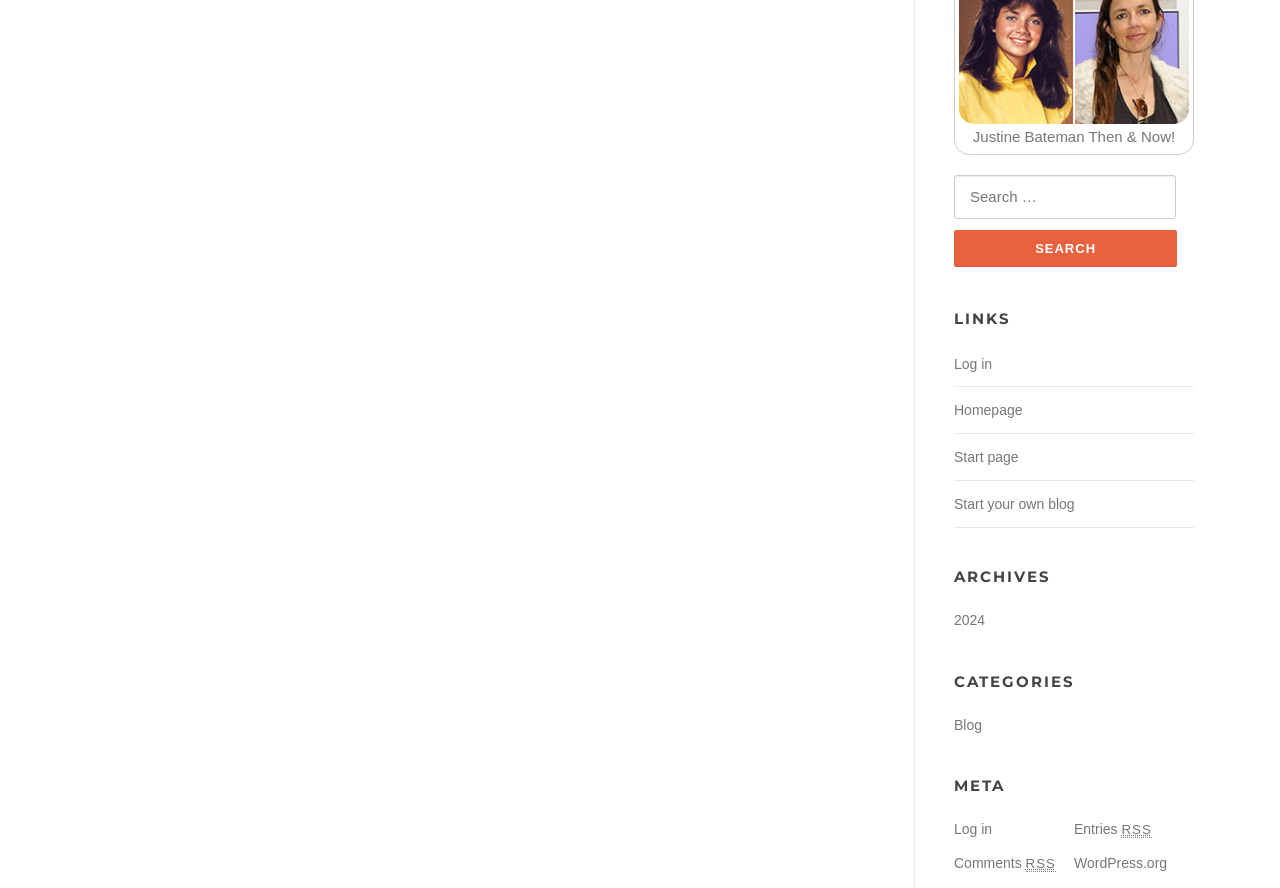What is the abbreviation of RSS? Based on the screenshot, please respond with a single word or phrase.

Really Simple Syndication